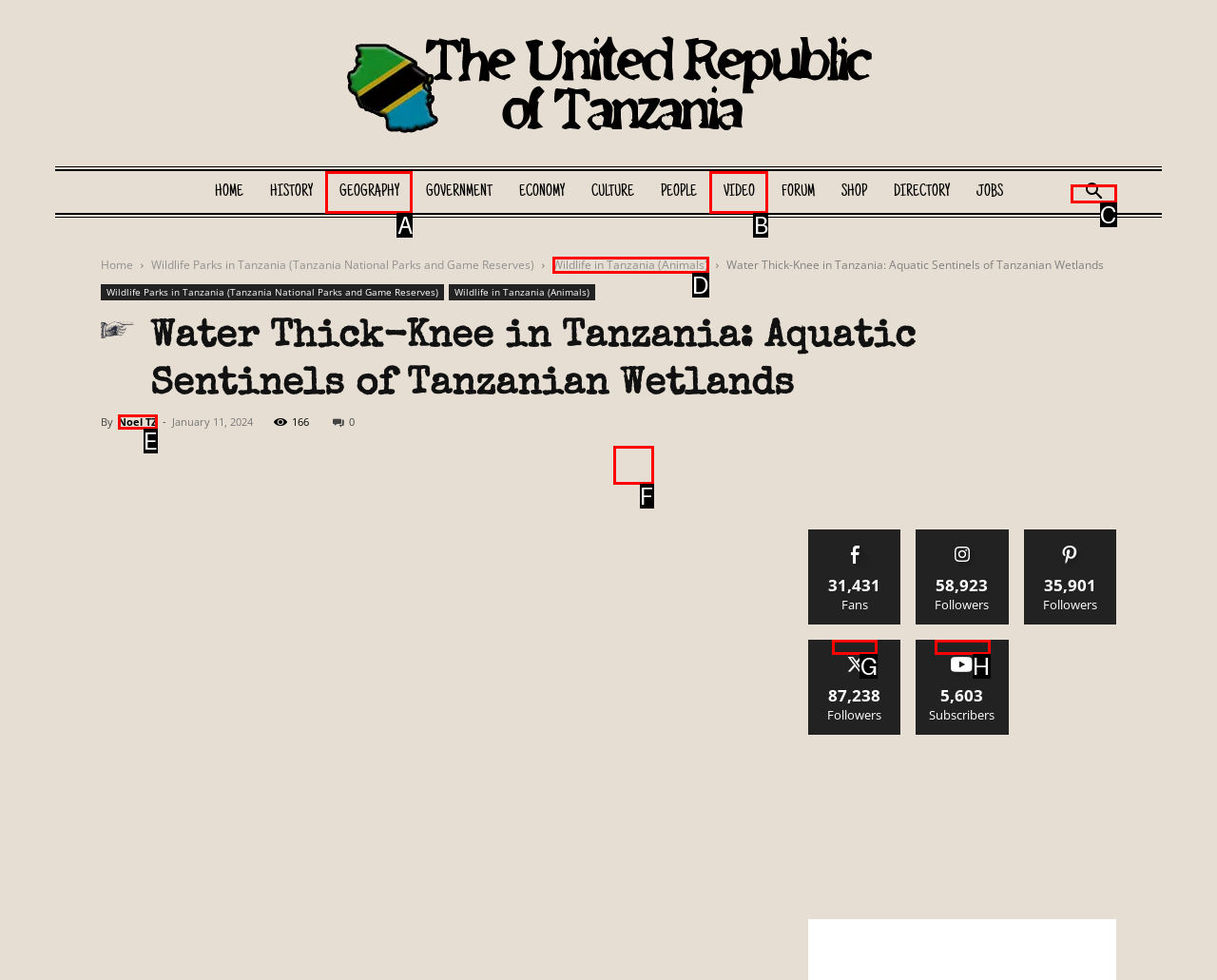Match the HTML element to the description: Wildlife in Tanzania (Animals). Respond with the letter of the correct option directly.

D